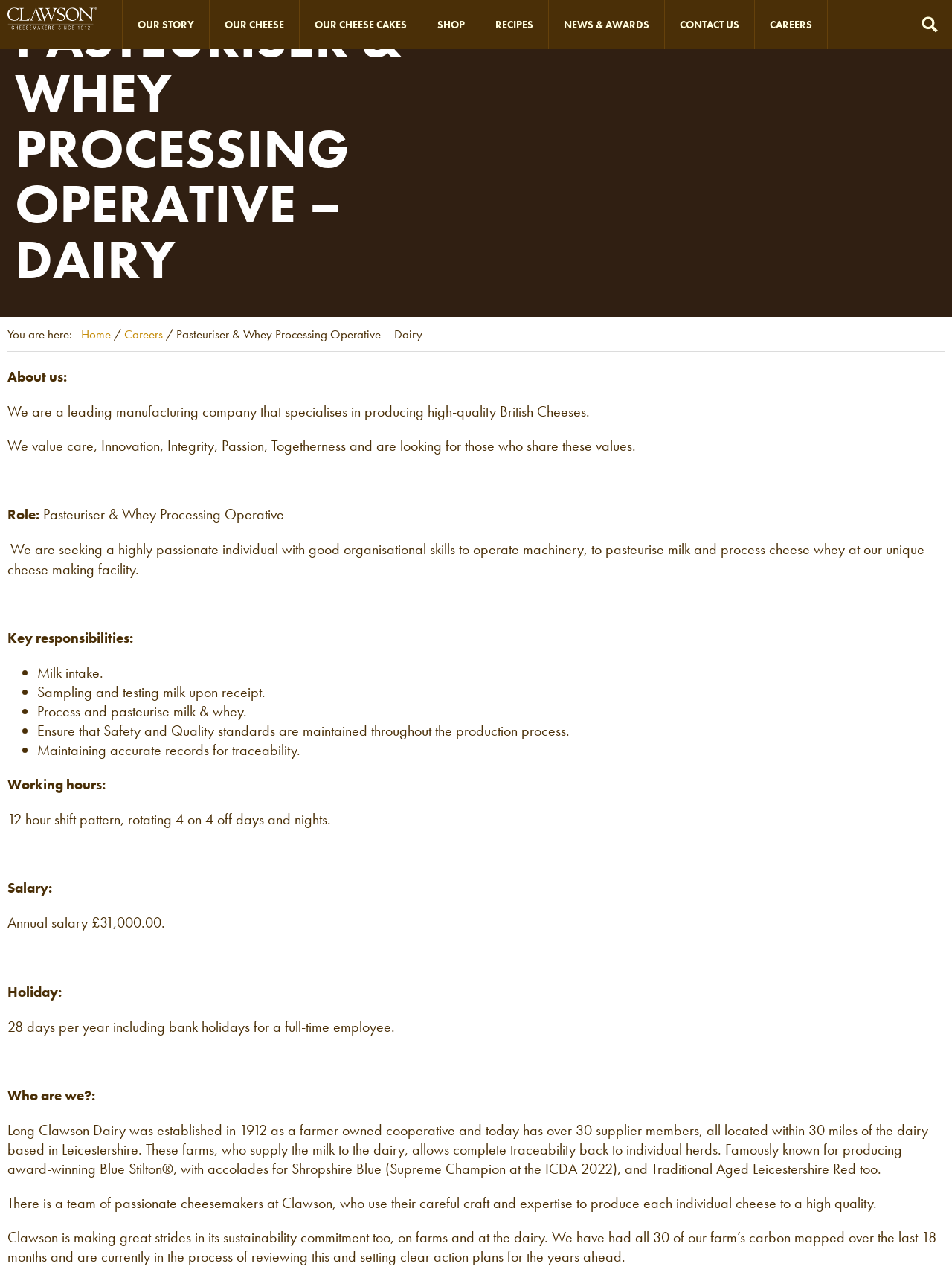Use the information in the screenshot to answer the question comprehensively: What type of cheese is famously produced by the company?

I found the type of cheese famously produced by the company by looking at the static text element with the text 'Famously known for producing award-winning Blue Stilton®,...' which suggests that Blue Stilton is a notable product of the company.